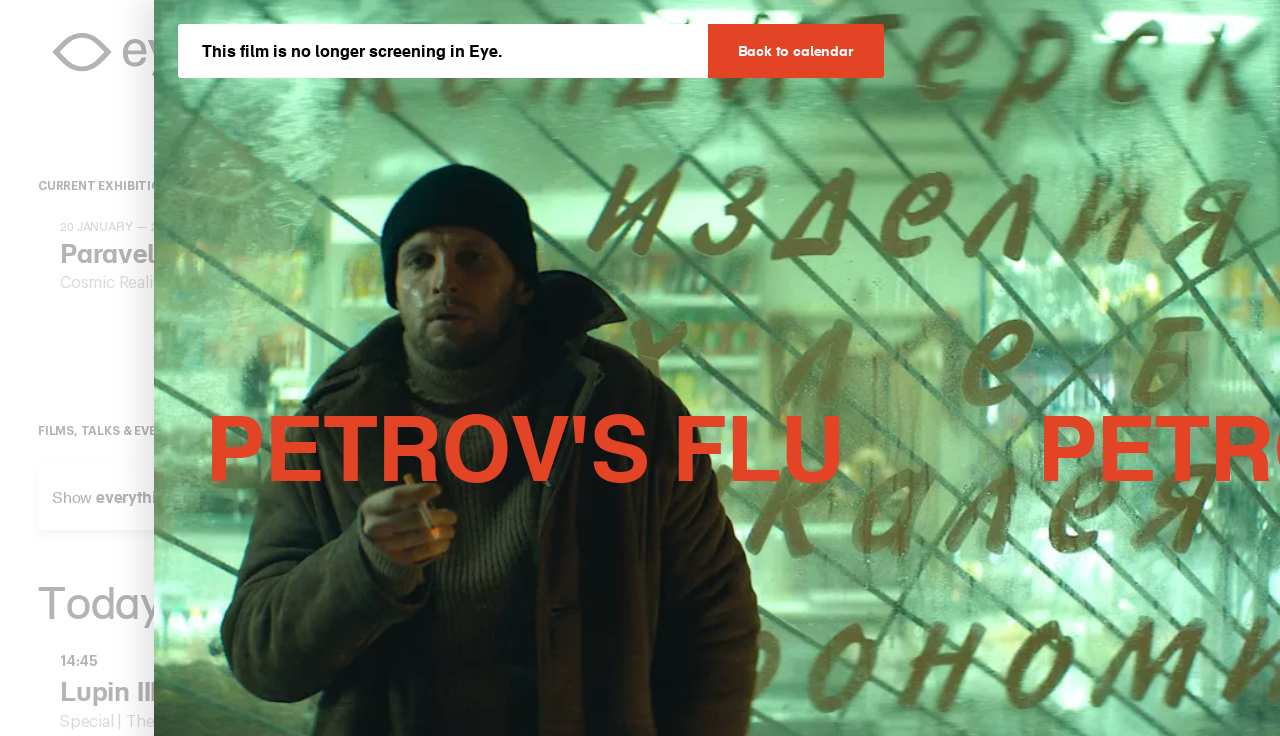Bounding box coordinates are to be given in the format (top-left x, top-left y, bottom-right x, bottom-right y). All values must be floating point numbers between 0 and 1. Provide the bounding box coordinate for the UI element described as: Back to calendar

[0.553, 0.033, 0.69, 0.106]